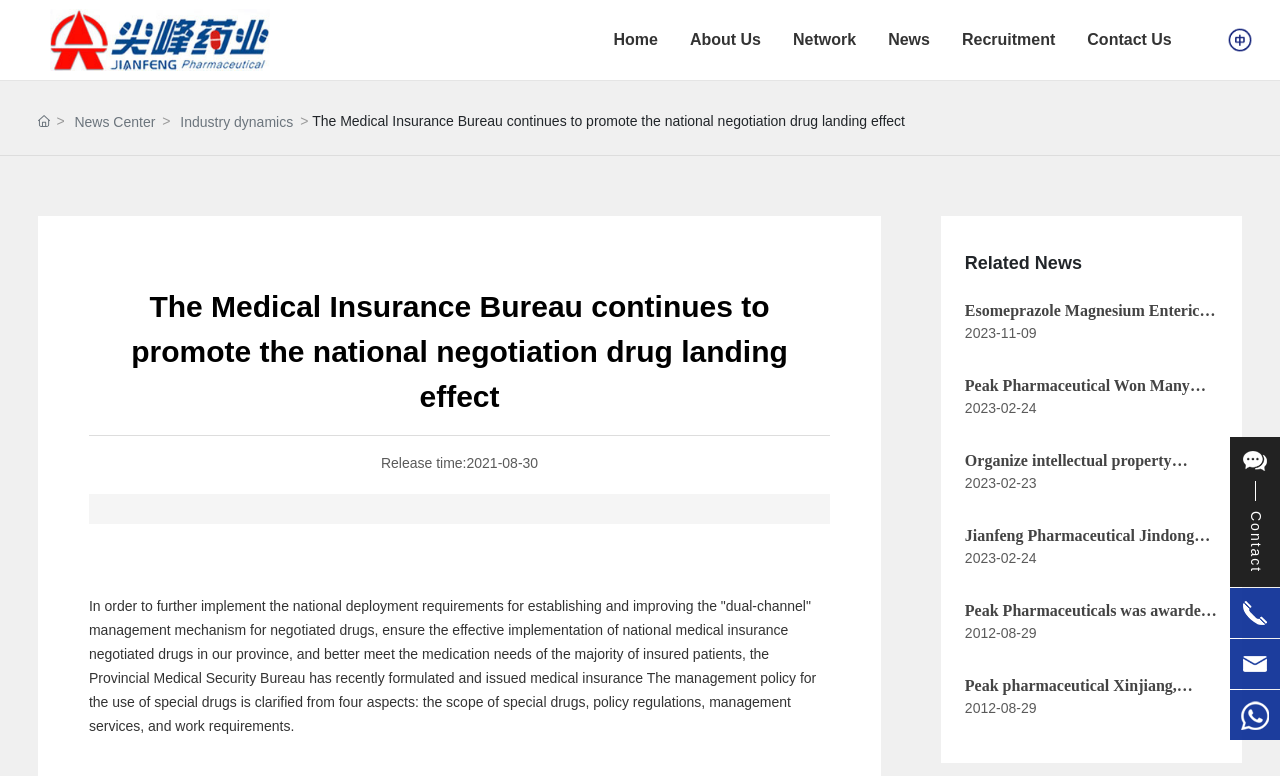How many language options are there in the top right corner of the webpage?
Can you offer a detailed and complete answer to this question?

In the top right corner of the webpage, there are two language options: 'Home' and '中文', which indicate that the website is available in two languages.